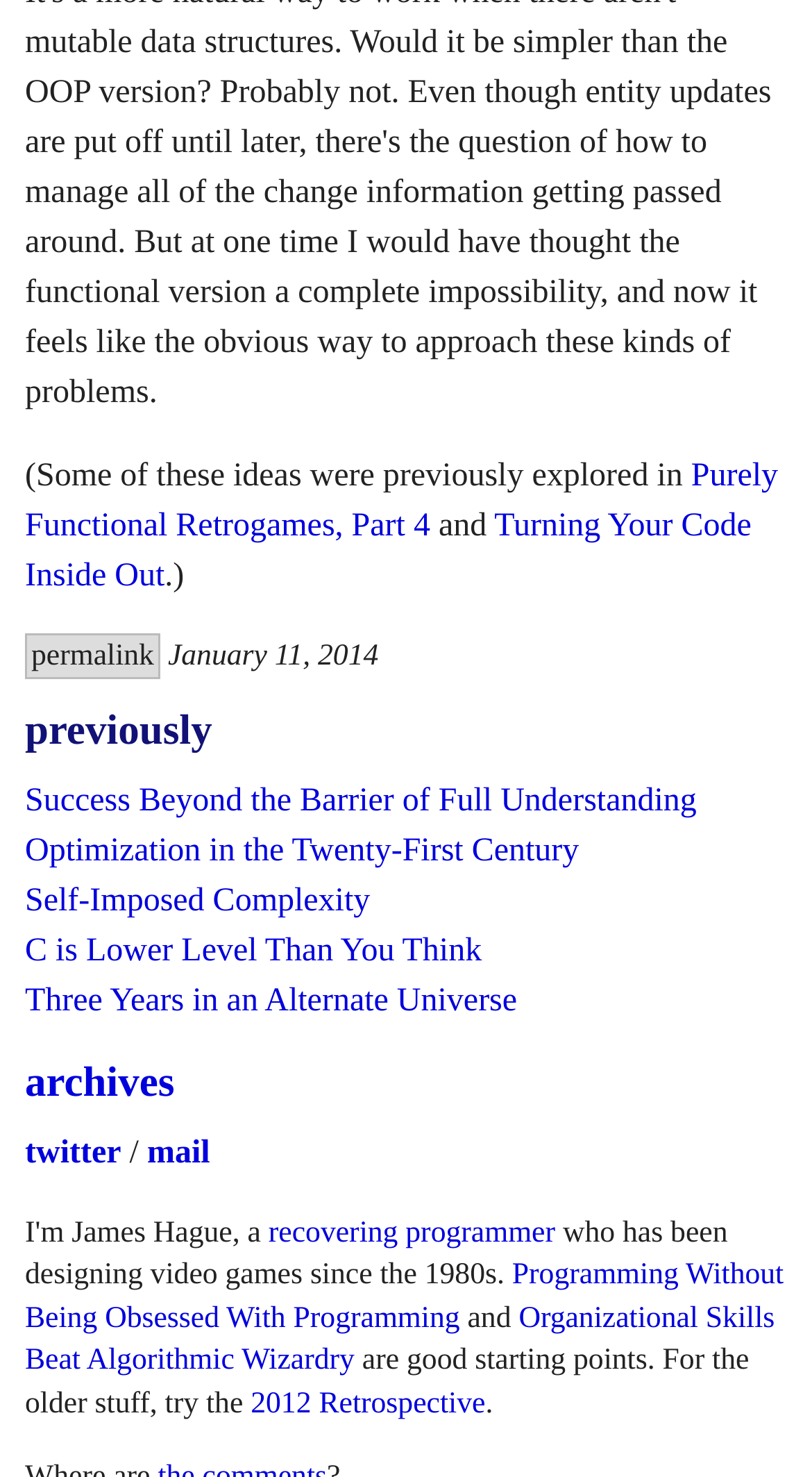Could you please study the image and provide a detailed answer to the question:
How many social media links are there?

I found the social media links by looking at the link elements with the contents 'twitter' and 'mail'. These two links are located at the bottom of the webpage, indicating that there are two social media links.